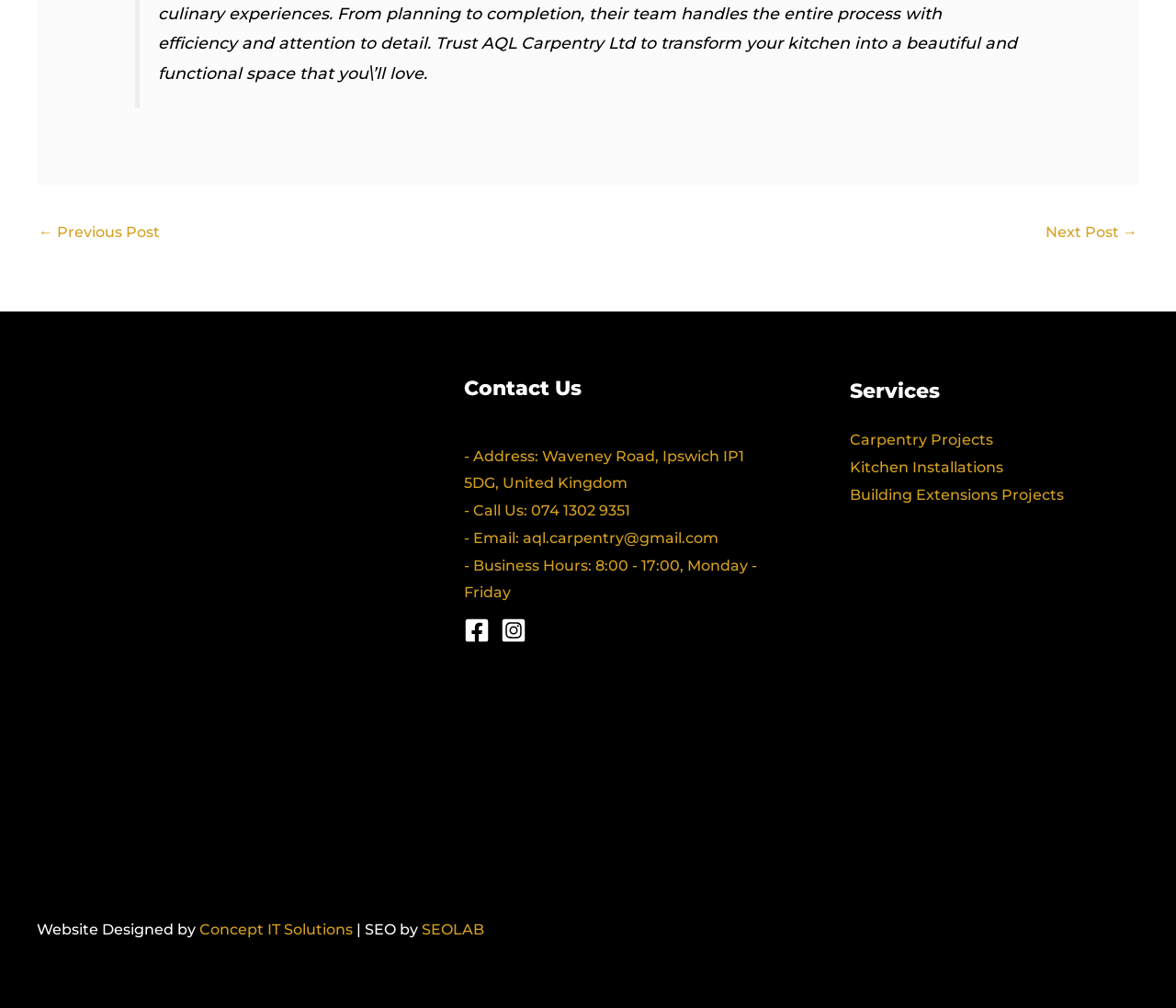Select the bounding box coordinates of the element I need to click to carry out the following instruction: "go to previous post".

[0.033, 0.215, 0.136, 0.249]